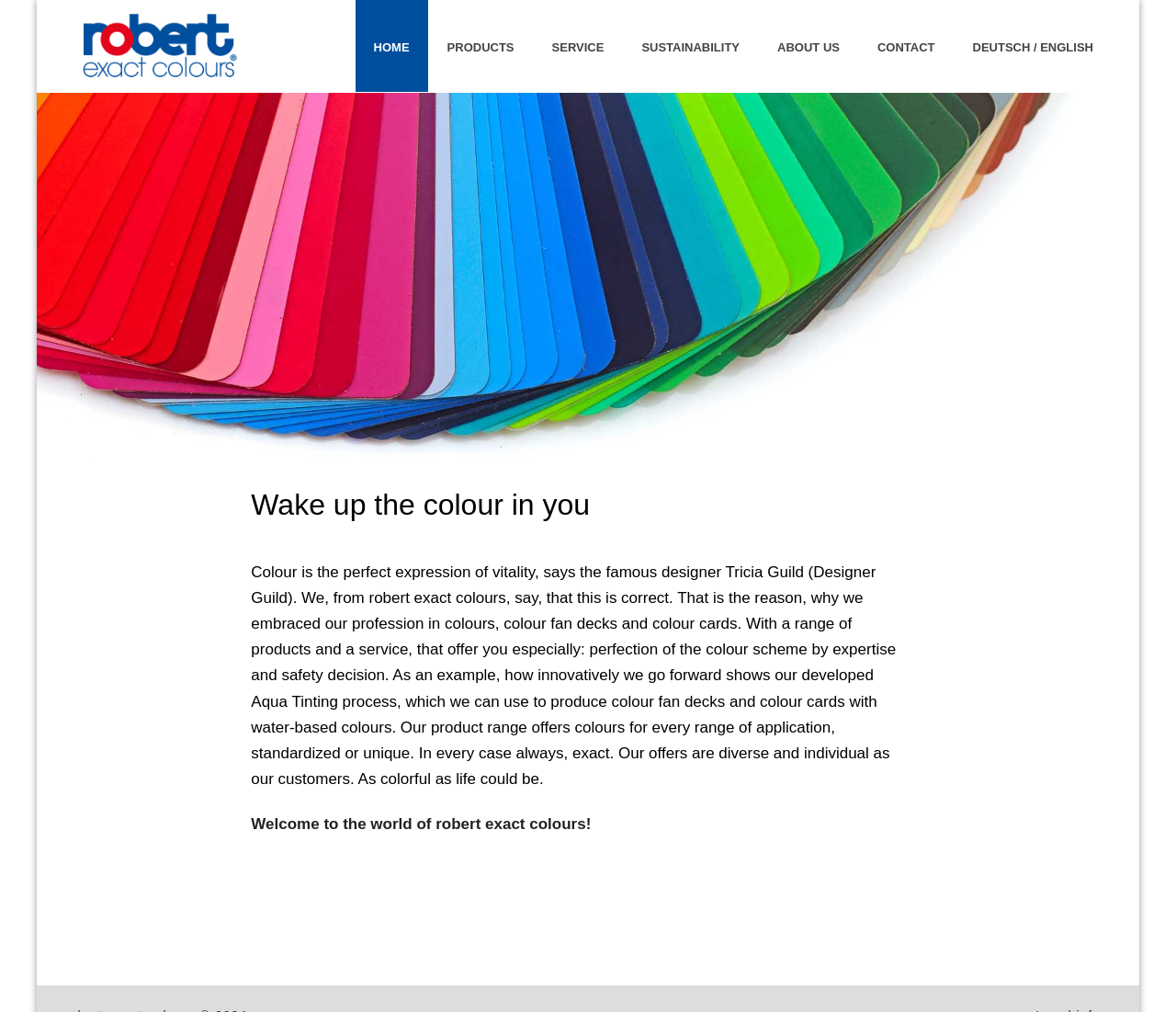Locate the UI element described by Sustainability in the provided webpage screenshot. Return the bounding box coordinates in the format (top-left x, top-left y, bottom-right x, bottom-right y), ensuring all values are between 0 and 1.

[0.53, 0.0, 0.645, 0.091]